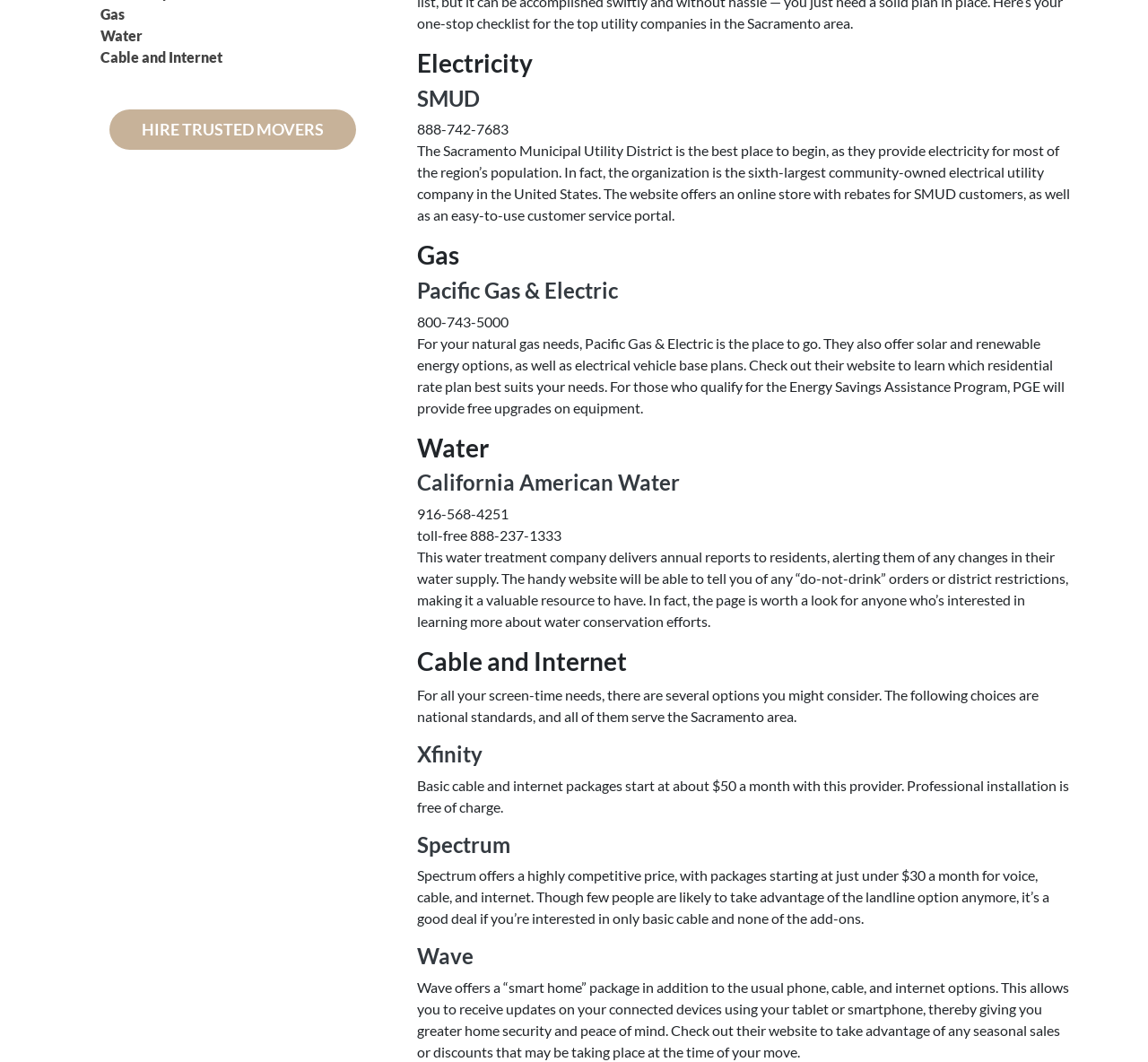Determine the bounding box coordinates for the UI element matching this description: "parent_node: Comment name="email" placeholder="Email *"".

None